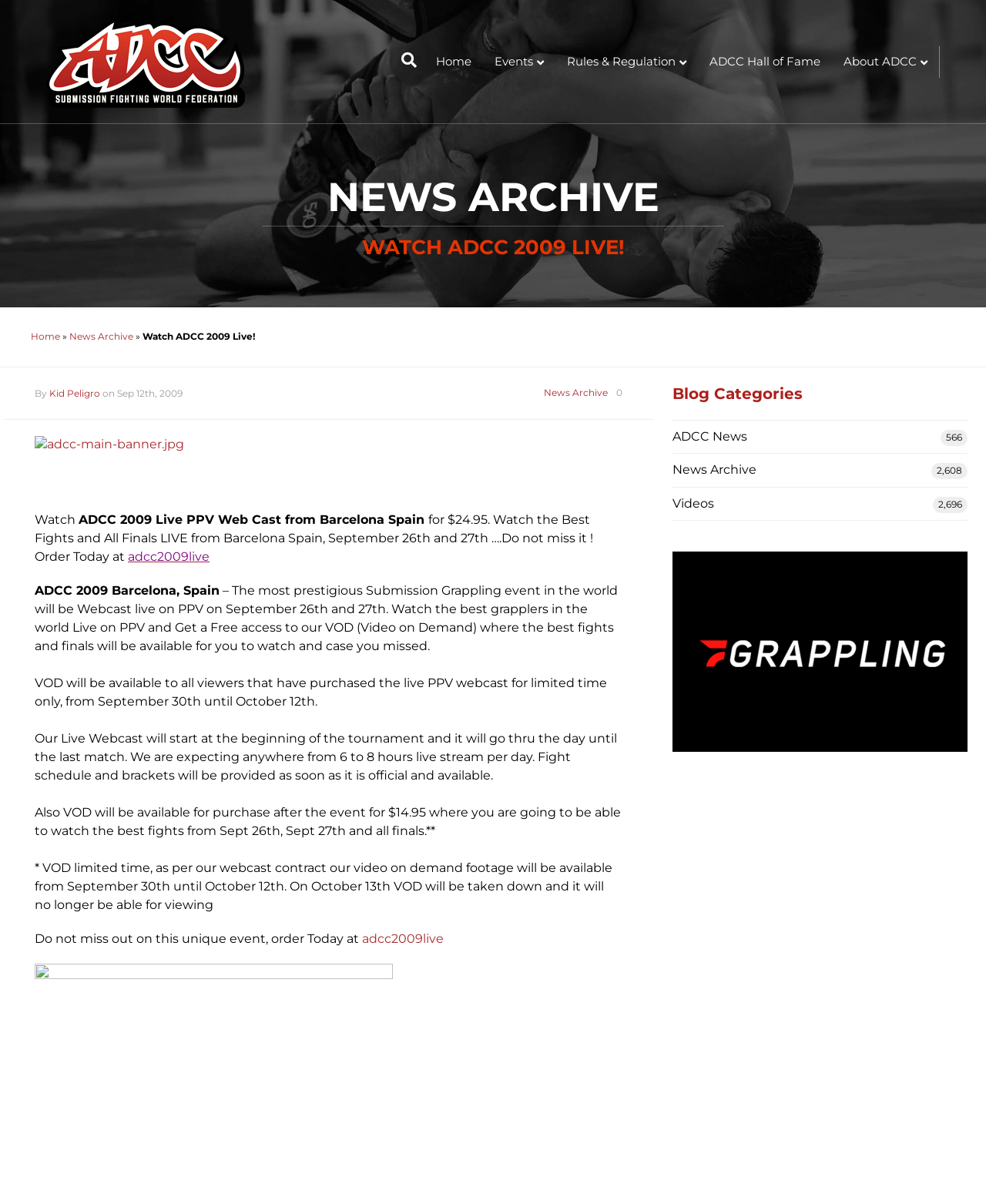Find the bounding box of the UI element described as: "Kid Peligro". The bounding box coordinates should be given as four float values between 0 and 1, i.e., [left, top, right, bottom].

[0.05, 0.322, 0.102, 0.331]